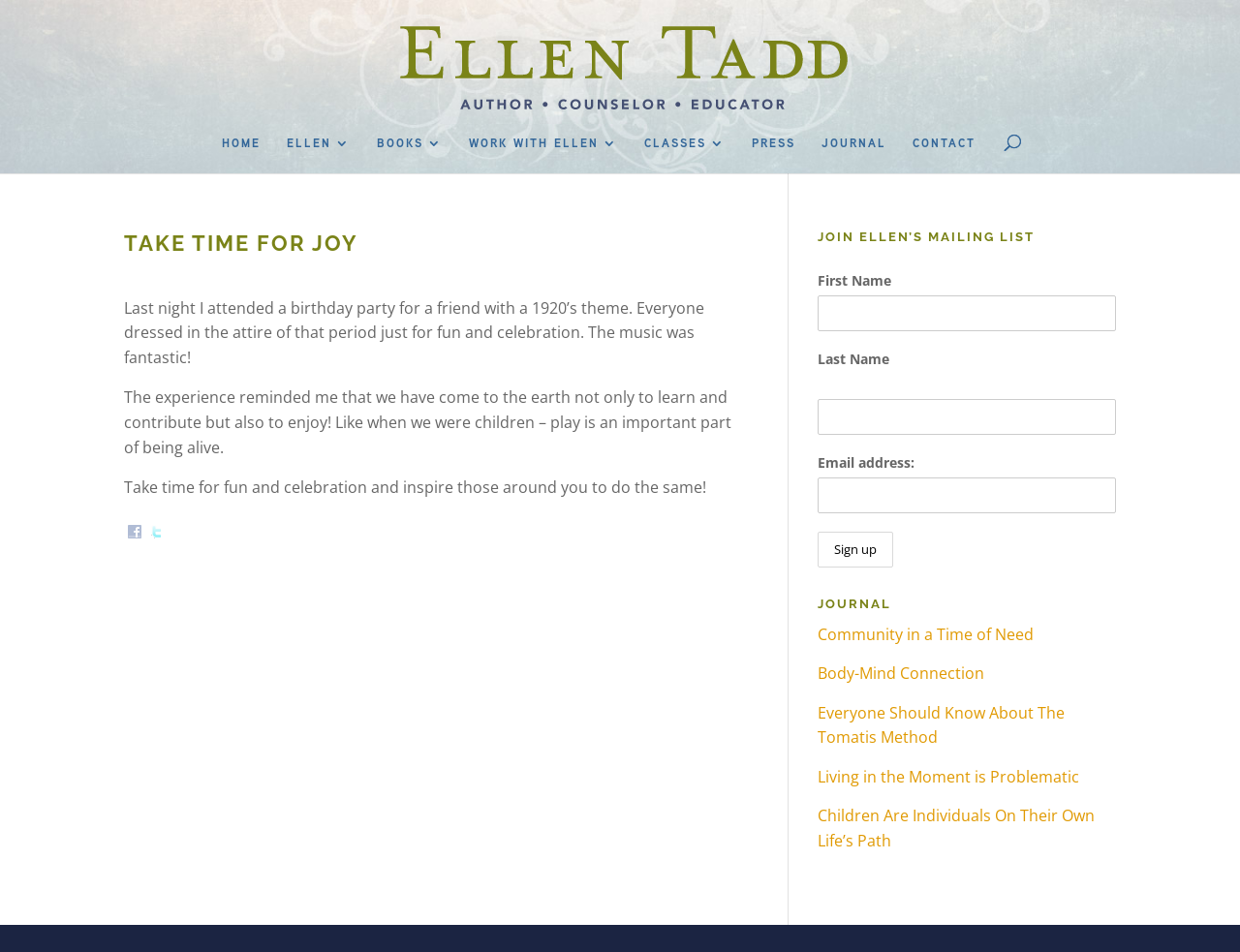Please identify the coordinates of the bounding box that should be clicked to fulfill this instruction: "Click on the 'Facebook' link".

[0.101, 0.548, 0.116, 0.565]